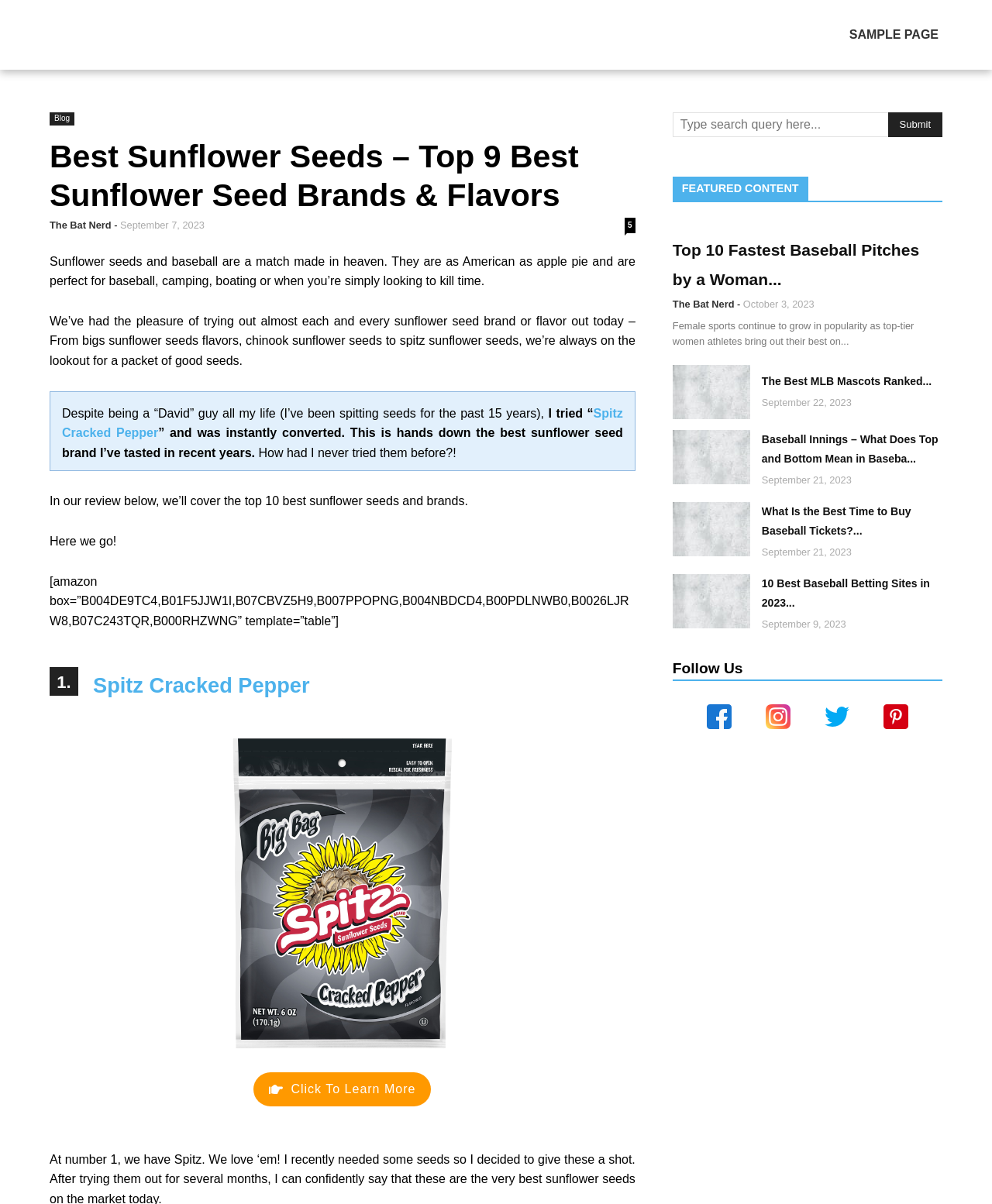For the following element description, predict the bounding box coordinates in the format (top-left x, top-left y, bottom-right x, bottom-right y). All values should be floating point numbers between 0 and 1. Description: name="s" placeholder="Type search query here..."

[0.678, 0.093, 0.936, 0.114]